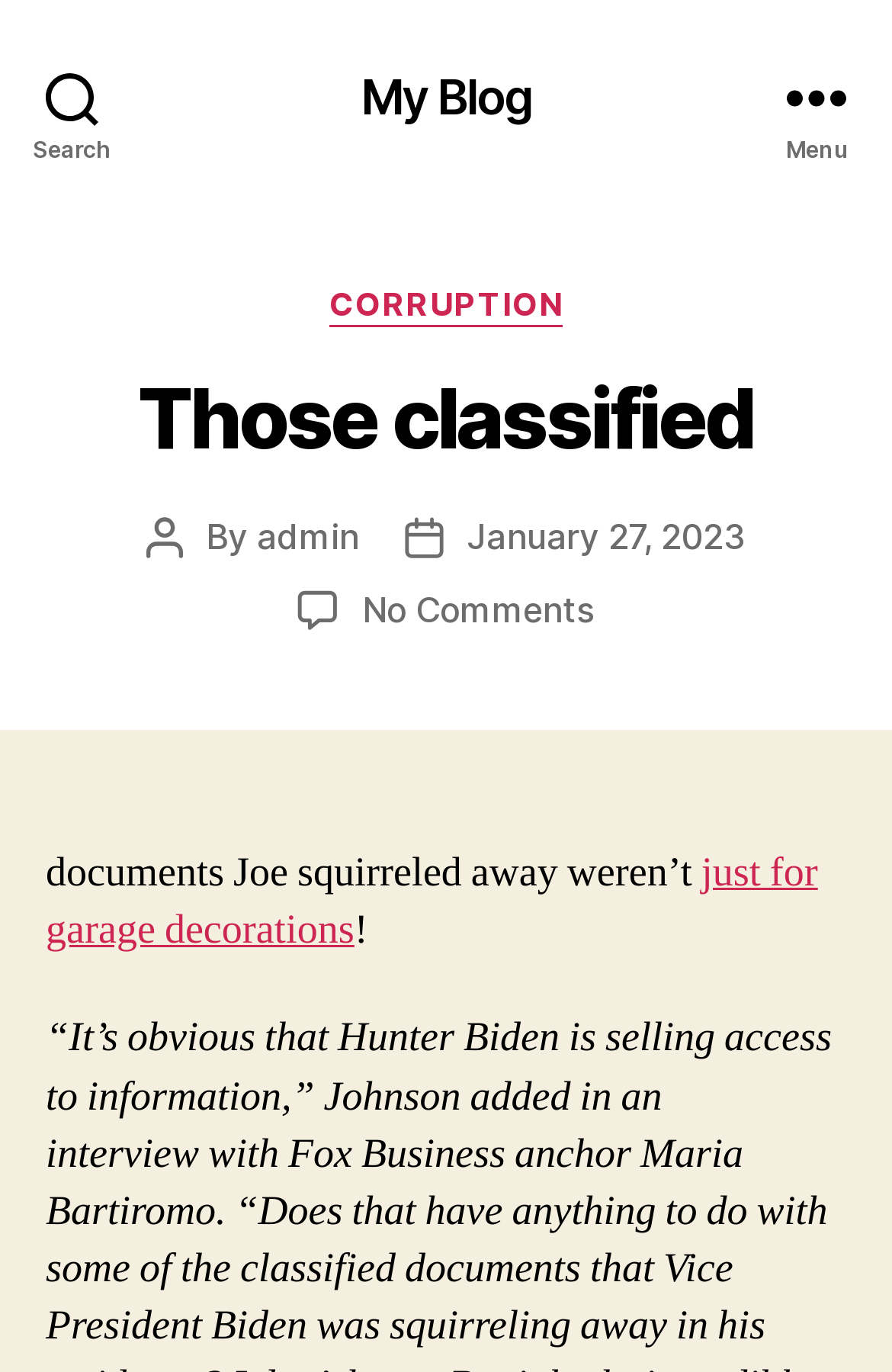Can you provide the bounding box coordinates for the element that should be clicked to implement the instruction: "View the post by admin"?

[0.288, 0.374, 0.403, 0.406]